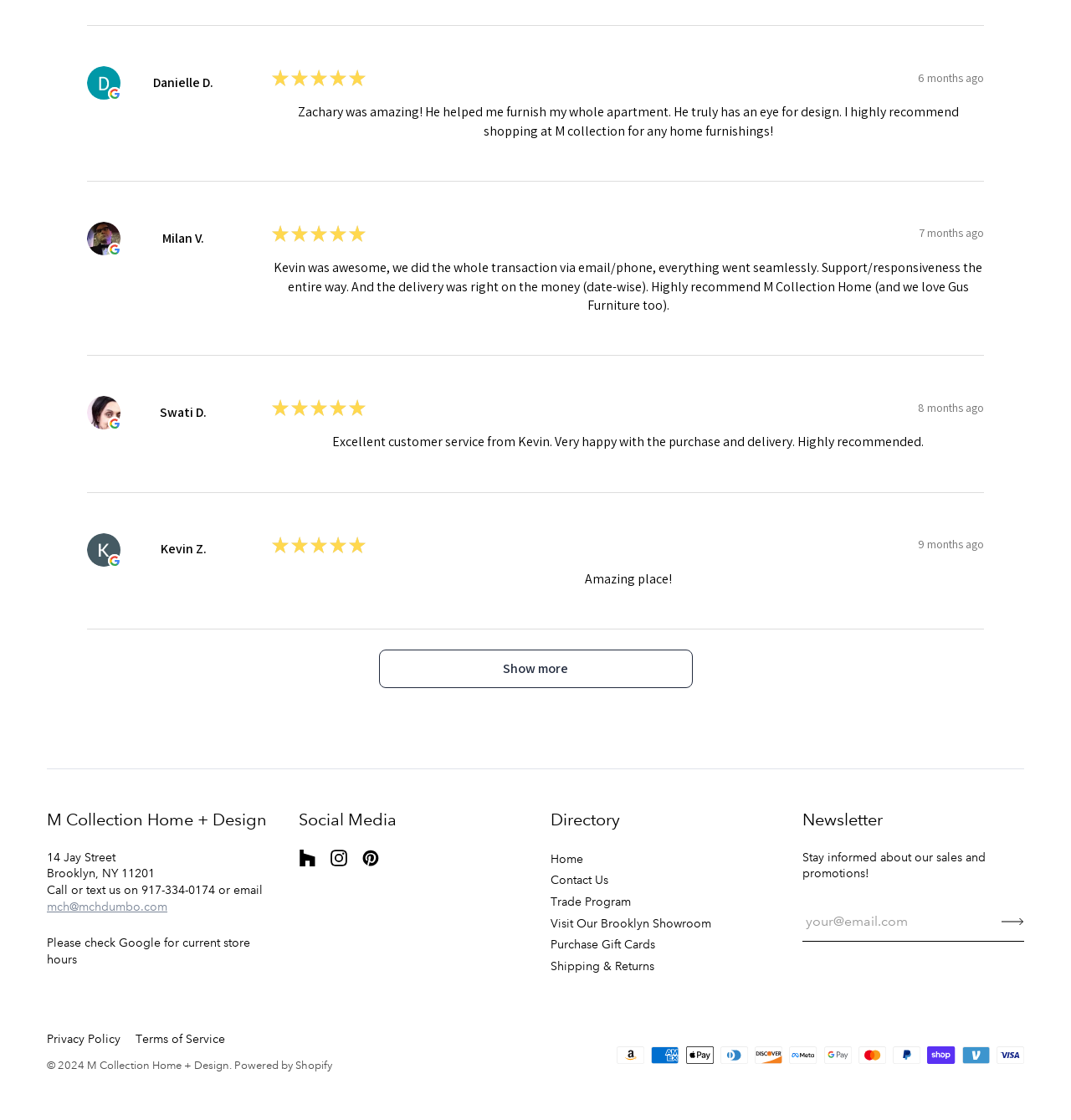Give a concise answer using one word or a phrase to the following question:
What is the purpose of the 'Show more' button?

To show more reviews